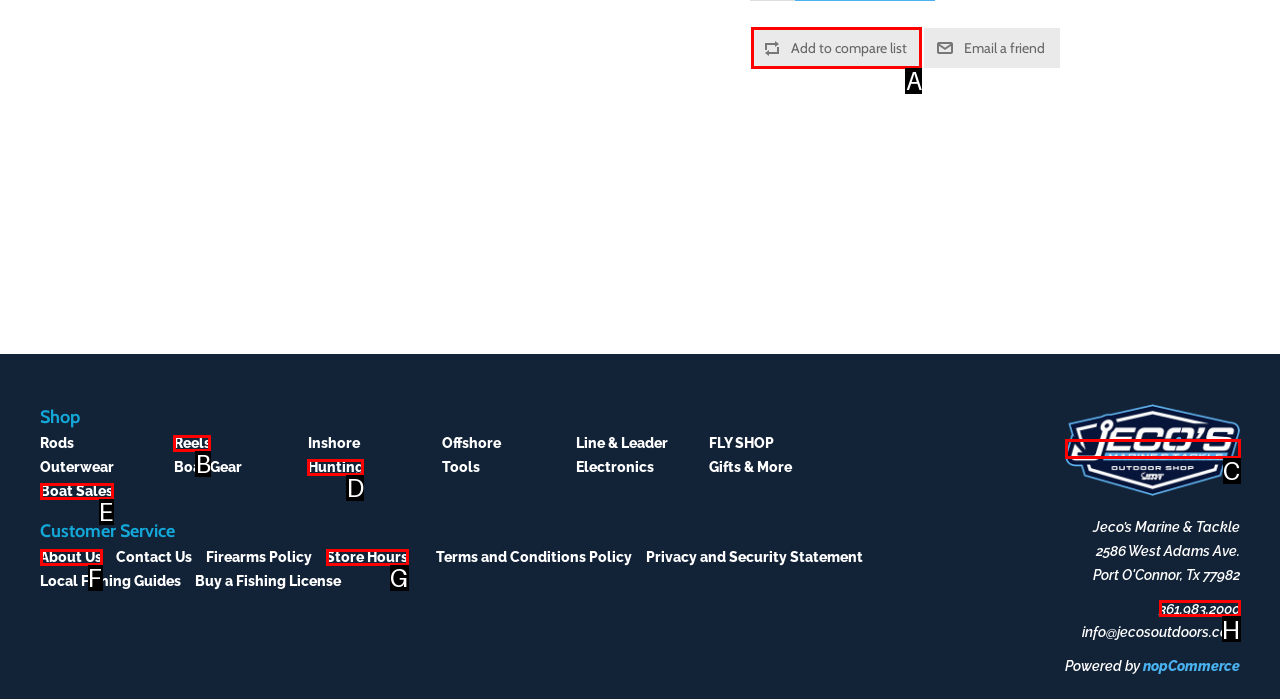To achieve the task: Click 'Add to compare list' button, which HTML element do you need to click?
Respond with the letter of the correct option from the given choices.

A